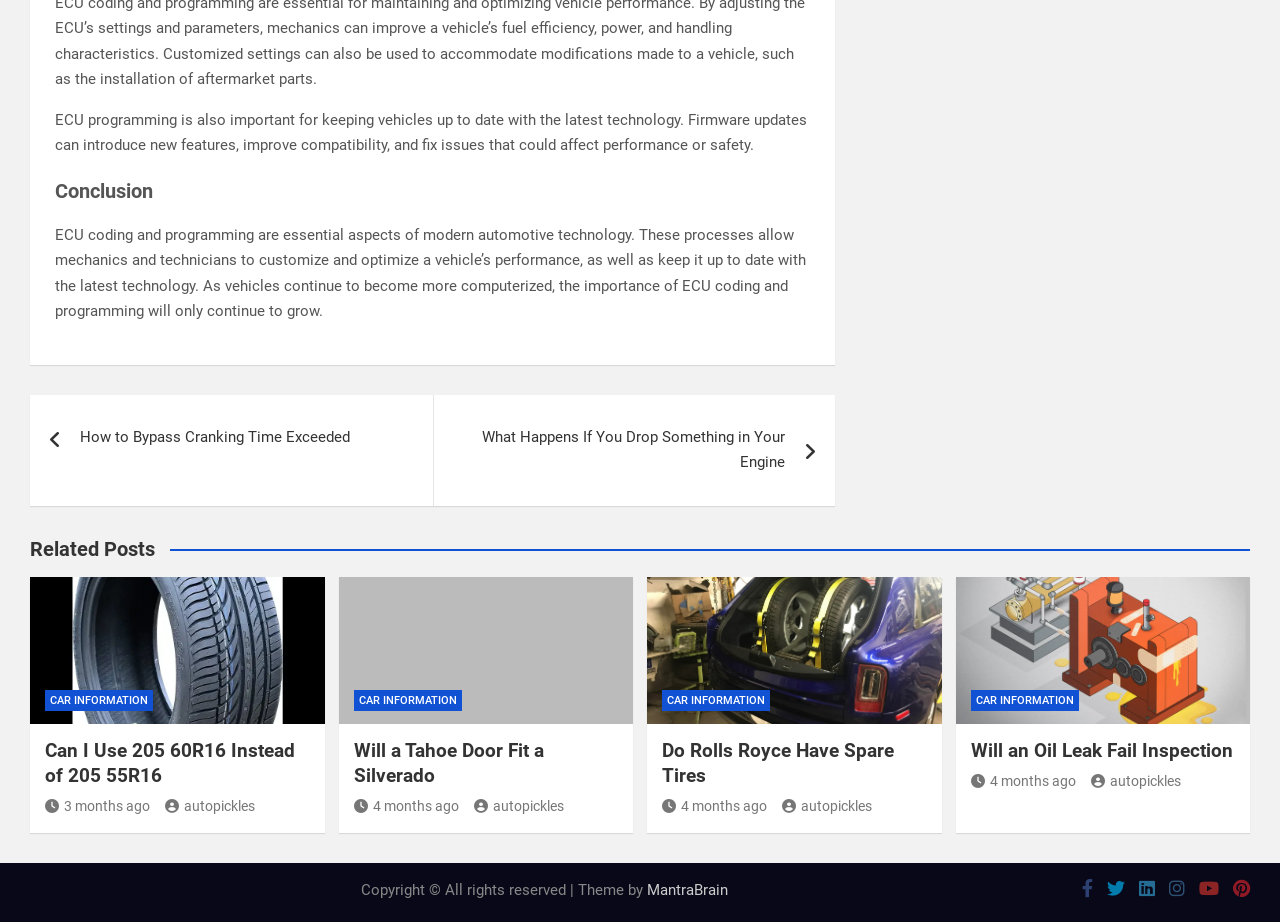Specify the bounding box coordinates for the region that must be clicked to perform the given instruction: "Click on the 'How to Bypass Cranking Time Exceeded' link".

[0.023, 0.428, 0.338, 0.521]